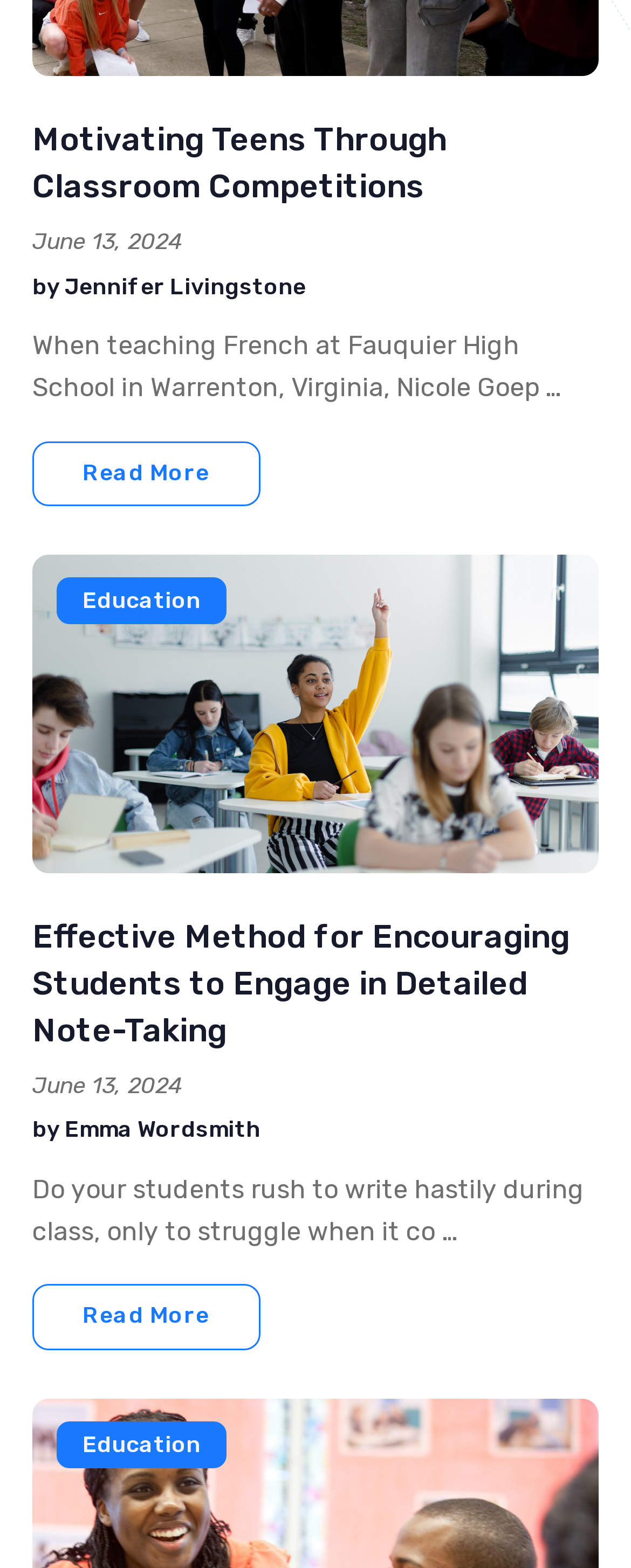Please identify the bounding box coordinates of the clickable area that will fulfill the following instruction: "Explore the education category". The coordinates should be in the format of four float numbers between 0 and 1, i.e., [left, top, right, bottom].

[0.09, 0.369, 0.359, 0.398]